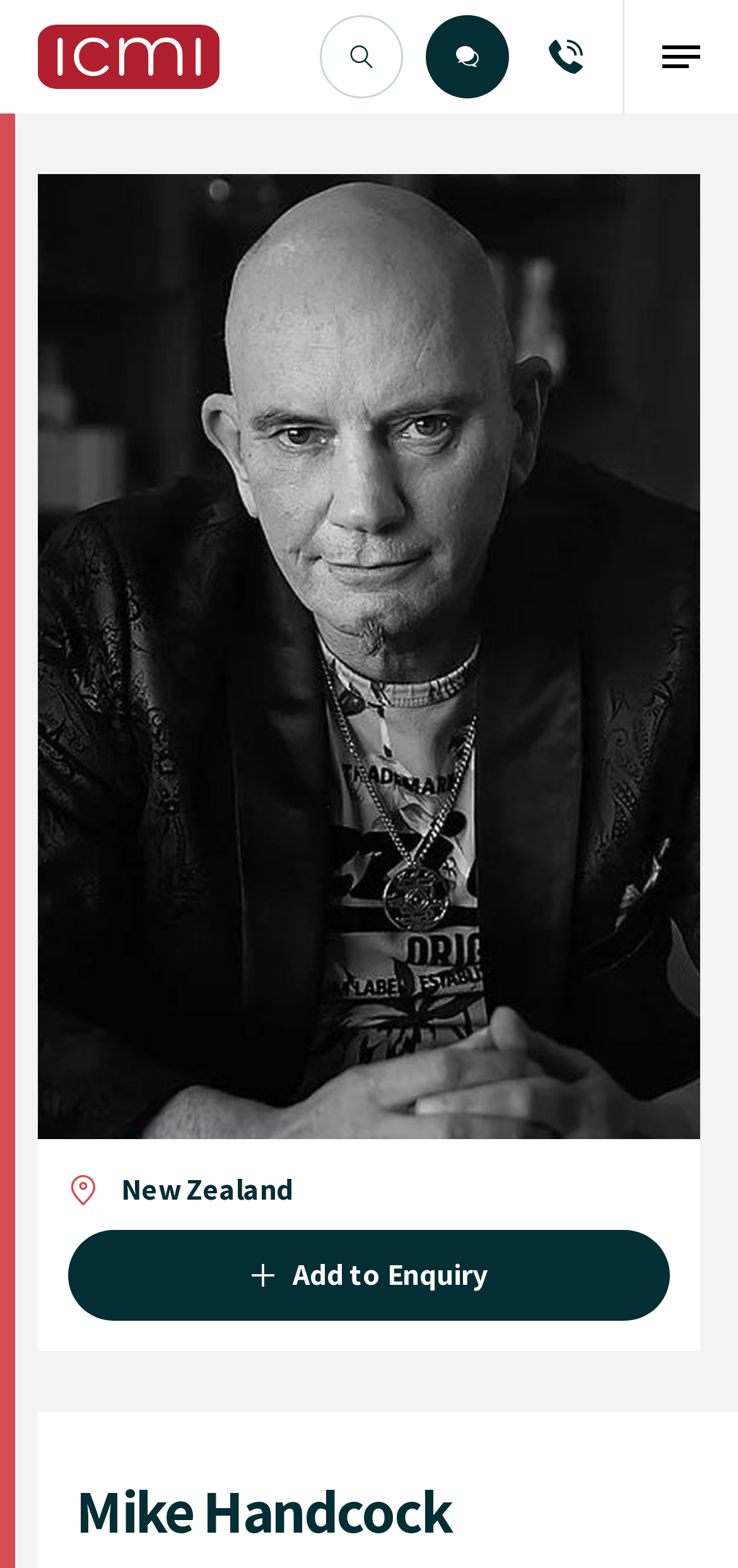Using the element description: "Make an Enquiry", determine the bounding box coordinates for the specified UI element. The coordinates should be four float numbers between 0 and 1, [left, top, right, bottom].

[0.577, 0.01, 0.69, 0.063]